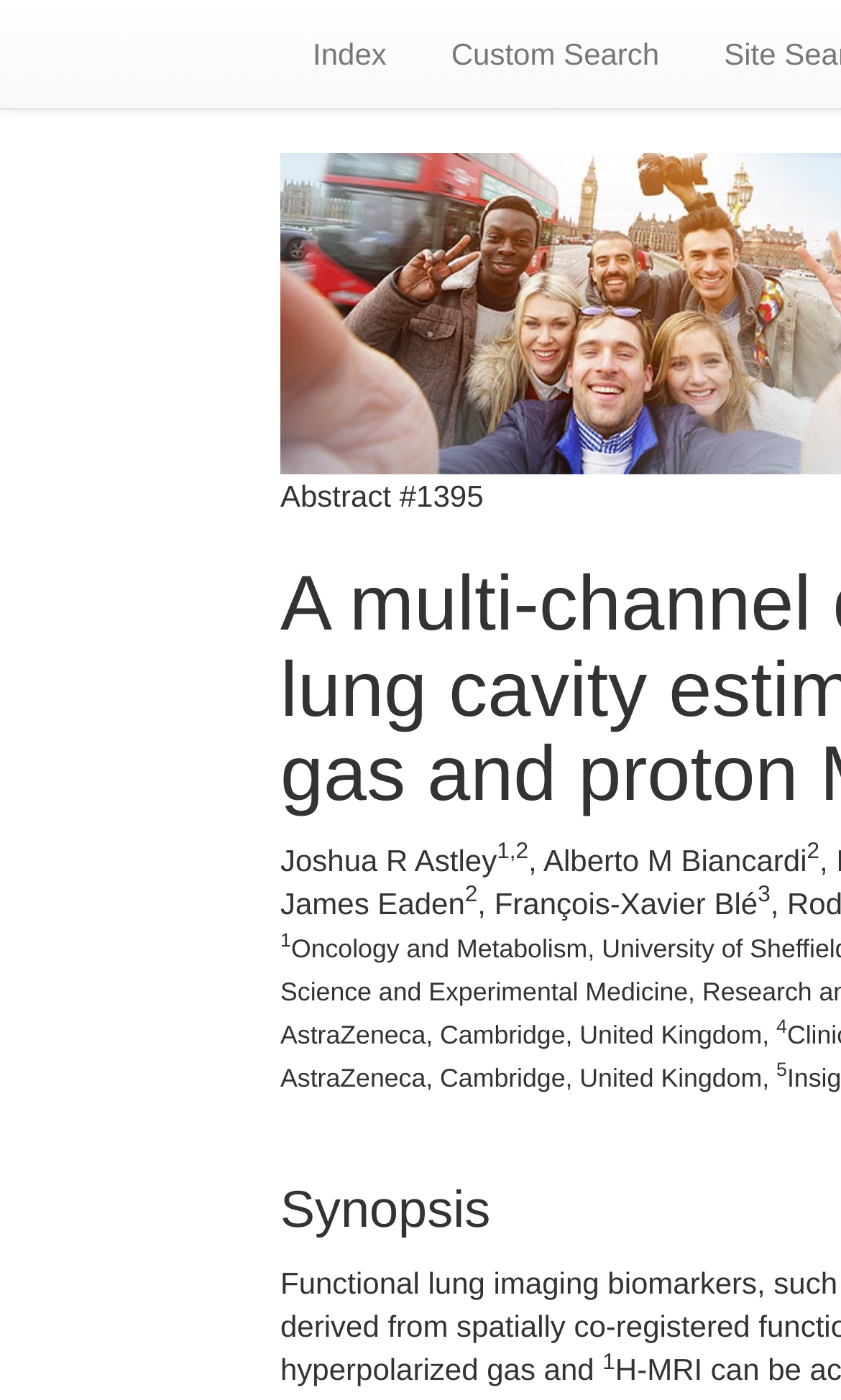Generate a thorough explanation of the webpage's elements.

The webpage appears to be an abstract page for a research paper titled "(ISMRM 2022) A multi-channel deep learning approach for lung cavity estimation from hyperpolarized gas and proton MRI". 

At the top of the page, there are two links, "Index" and "Custom Search", positioned side by side, taking up about half of the page's width. 

Below the links, the abstract title "Abstract #1395" is displayed prominently. 

The authors' names, Joshua R Astley, Alberto M Biancardi, François-Xavier Blé, and others, are listed below the abstract title, with their affiliations denoted by superscript numbers. The authors' names are arranged in a horizontal line, with the superscript numbers positioned above or next to their corresponding names. 

There are no images on the page. The content is primarily text-based, with a focus on presenting the authors and their affiliations.